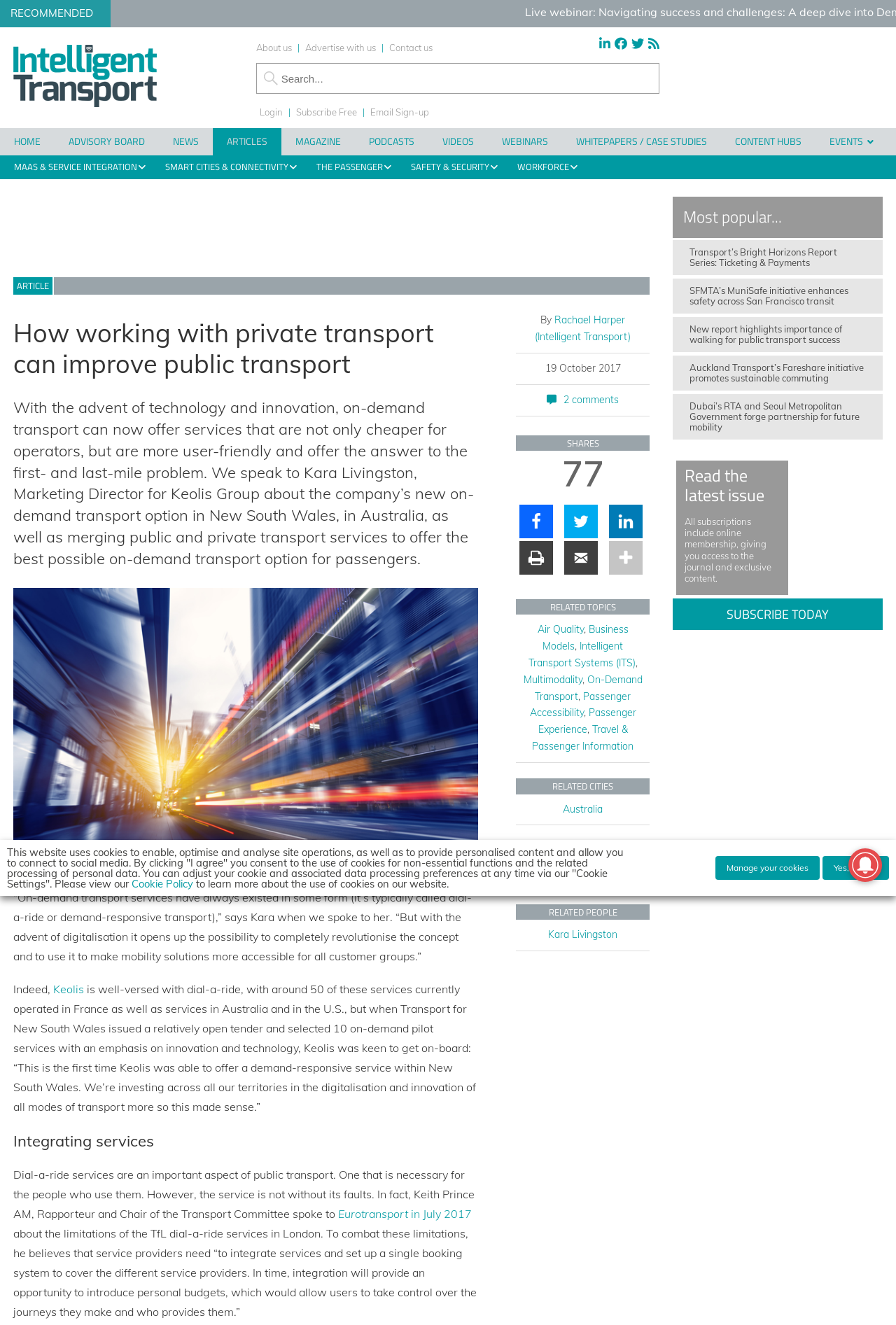Extract the bounding box coordinates for the described element: "Smart Cities & Connectivity". The coordinates should be represented as four float numbers between 0 and 1: [left, top, right, bottom].

[0.169, 0.117, 0.338, 0.135]